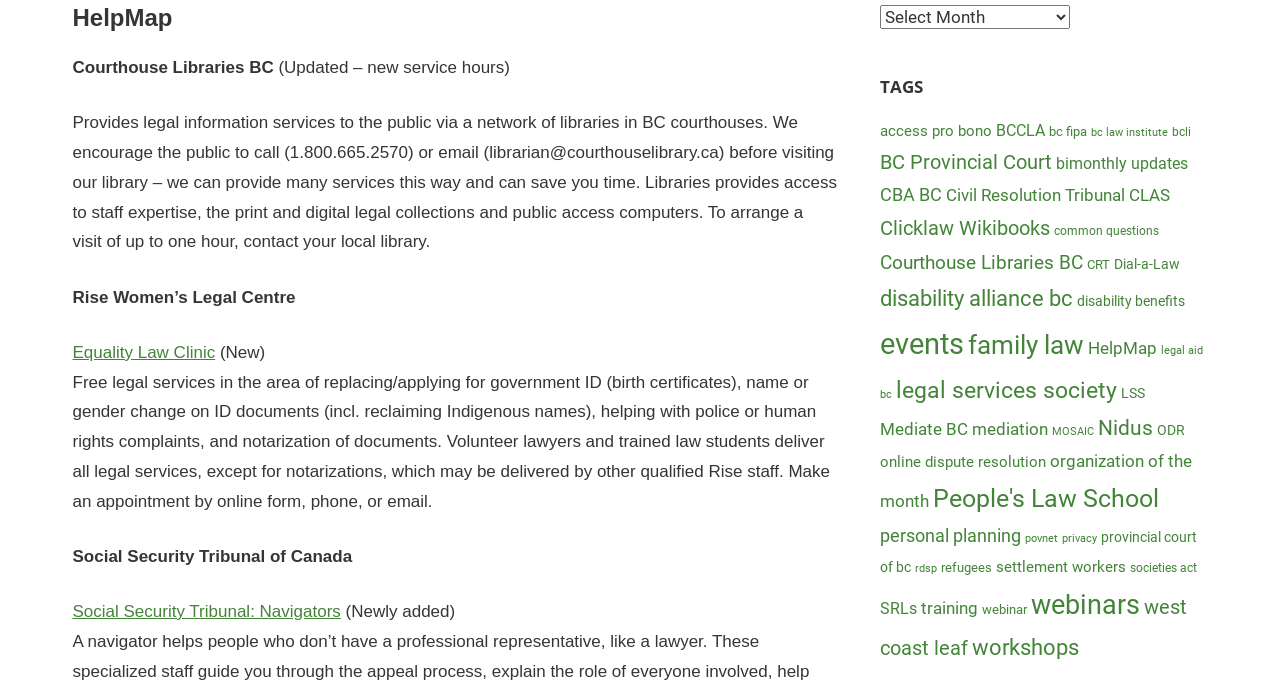Refer to the element description Social Security Tribunal: Navigators and identify the corresponding bounding box in the screenshot. Format the coordinates as (top-left x, top-left y, bottom-right x, bottom-right y) with values in the range of 0 to 1.

[0.057, 0.875, 0.266, 0.903]